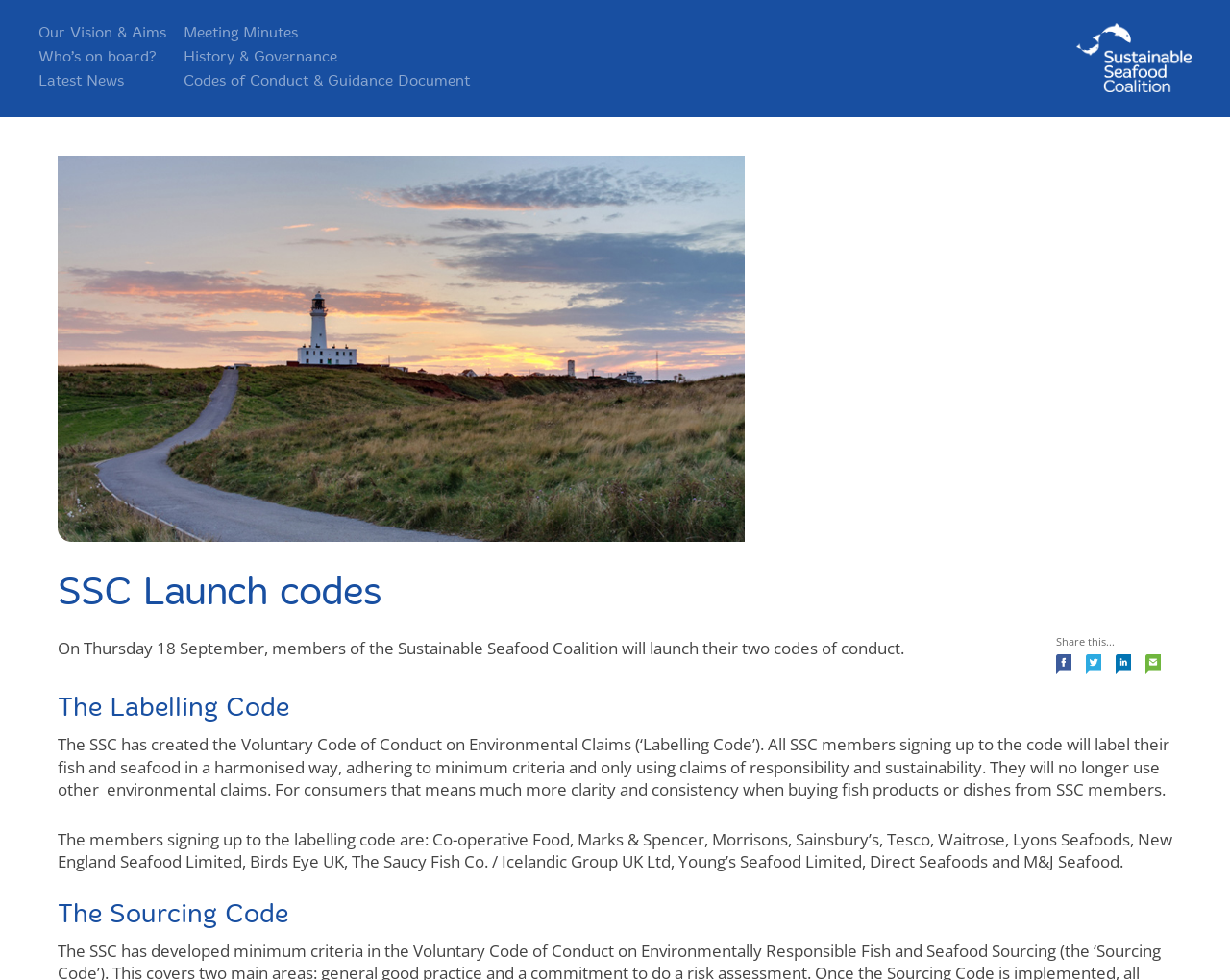Use a single word or phrase to answer the question:
How many companies are signing up to the Labelling Code?

12